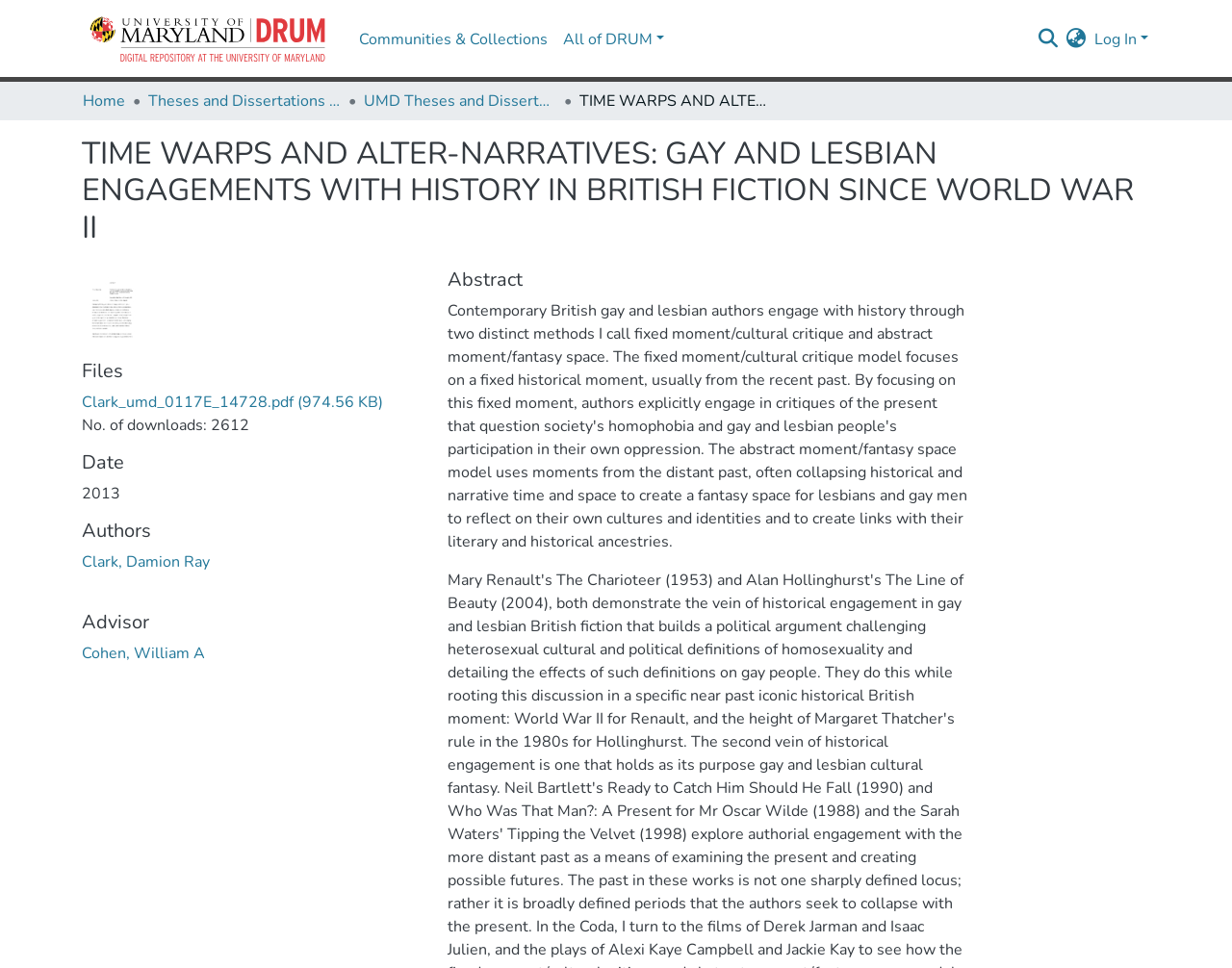Identify the bounding box coordinates for the region to click in order to carry out this instruction: "View the abstract of the thesis". Provide the coordinates using four float numbers between 0 and 1, formatted as [left, top, right, bottom].

[0.363, 0.278, 0.785, 0.301]